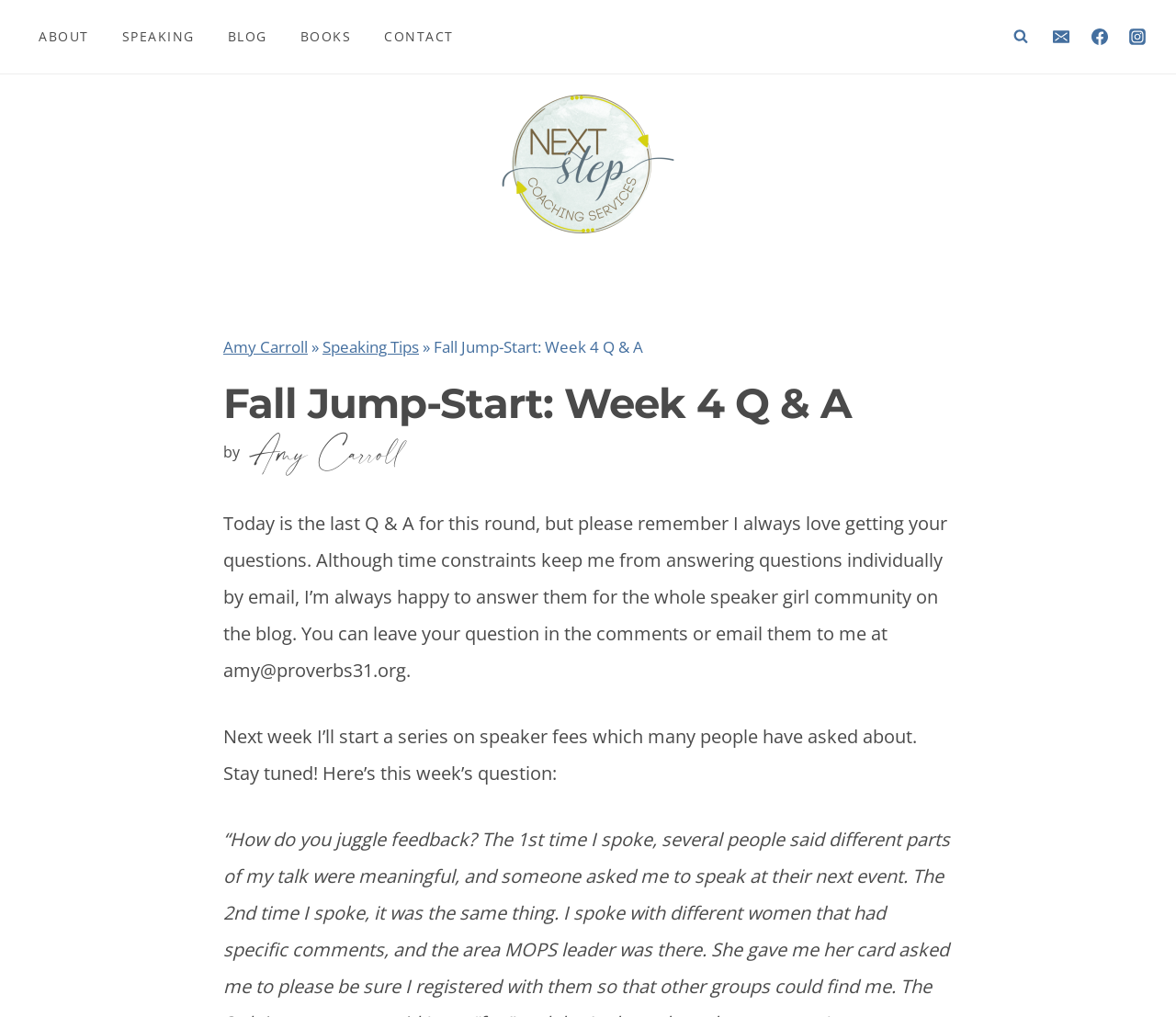What is the name of the author of this blog post?
Look at the image and respond with a one-word or short phrase answer.

Amy Carroll